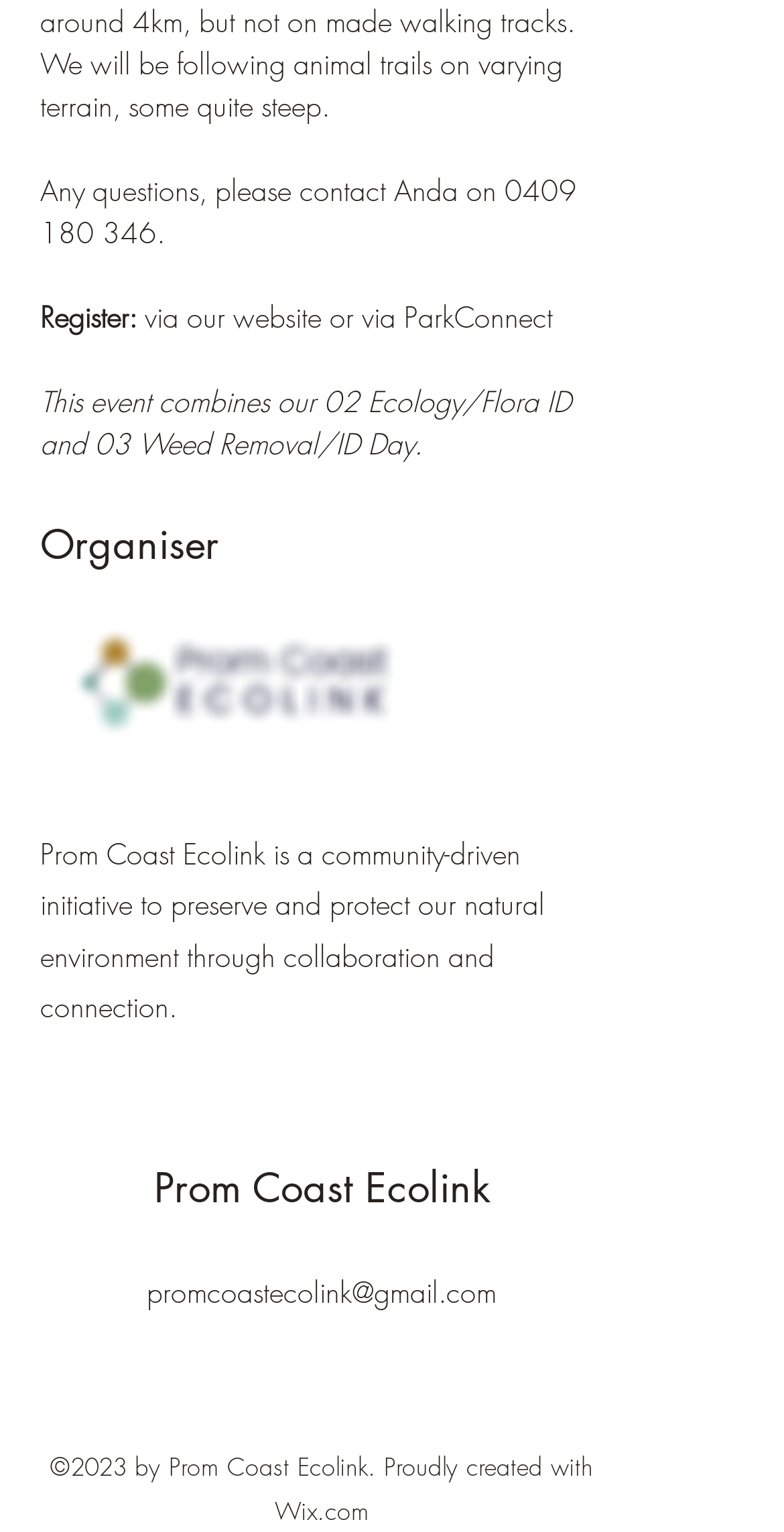What is the email address of Prom Coast Ecolink?
Please give a detailed and elaborate answer to the question.

The email address of Prom Coast Ecolink is mentioned as a link at the bottom of the webpage, which says 'promcoastecolink@gmail.com'.